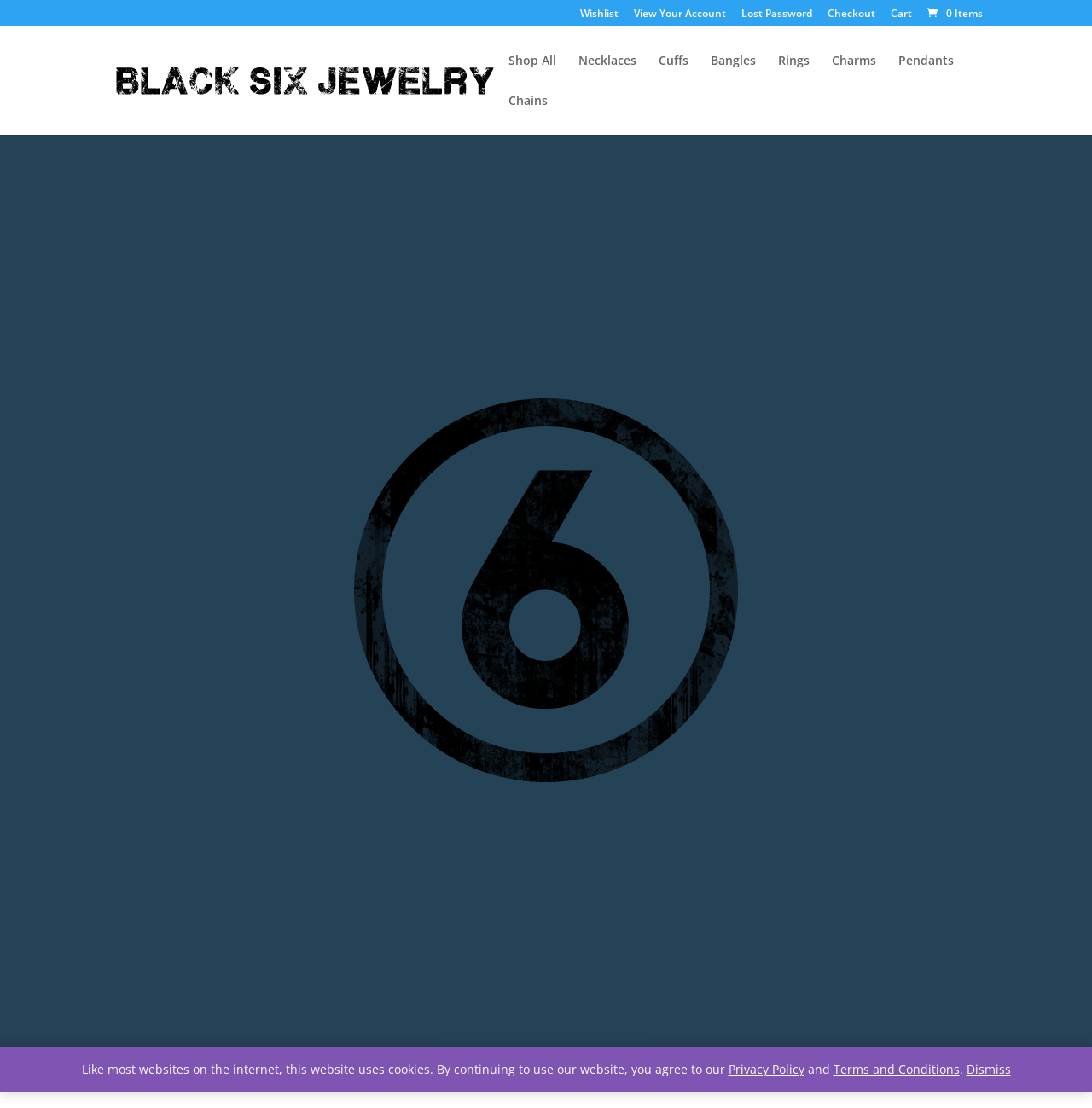Using the provided element description, identify the bounding box coordinates as (top-left x, top-left y, bottom-right x, bottom-right y). Ensure all values are between 0 and 1. Description: Charms

[0.762, 0.049, 0.802, 0.085]